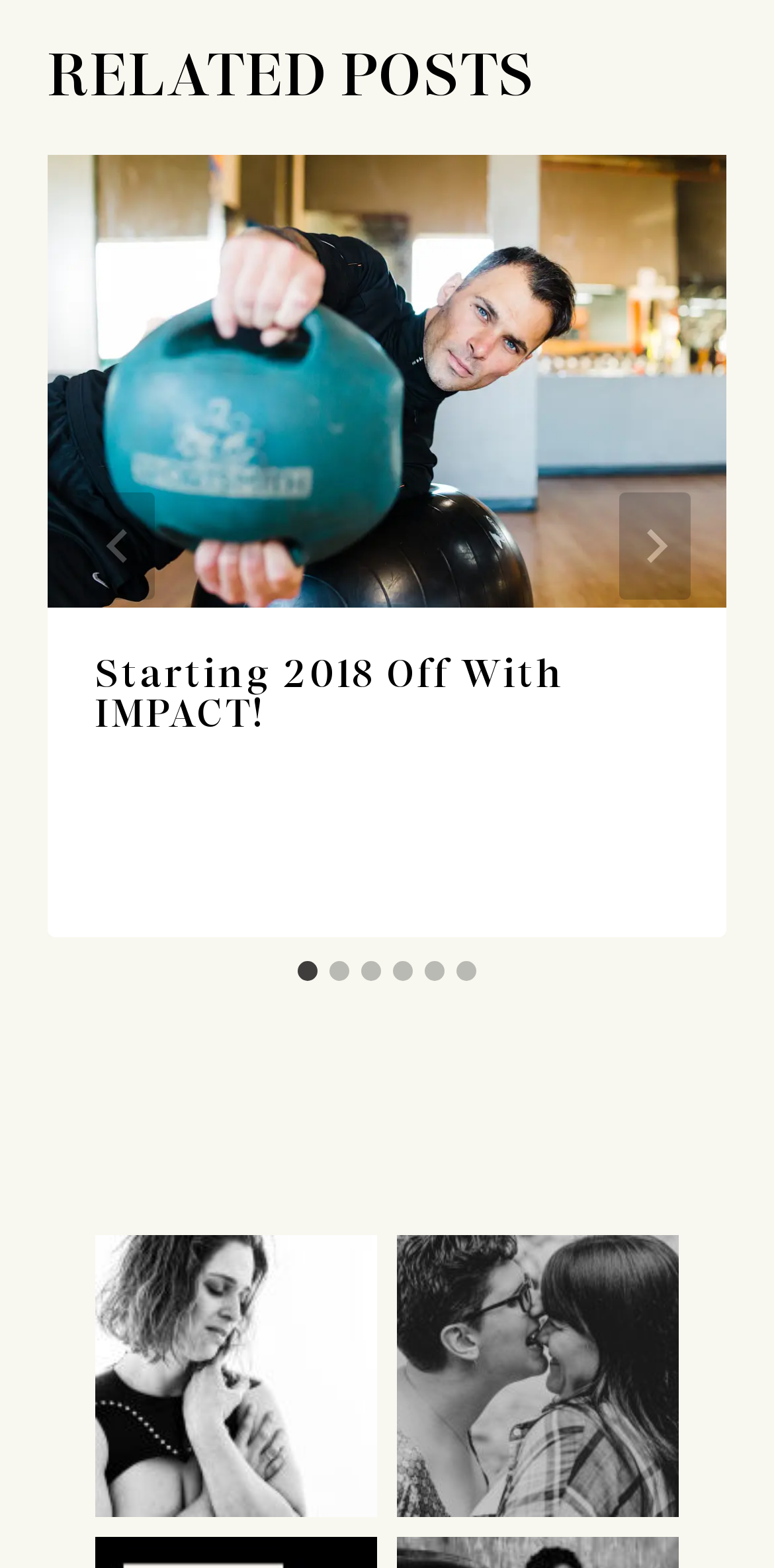Find the bounding box coordinates of the clickable area required to complete the following action: "View the article 'Starting 2018 off with IMPACT!'".

[0.062, 0.098, 0.938, 0.597]